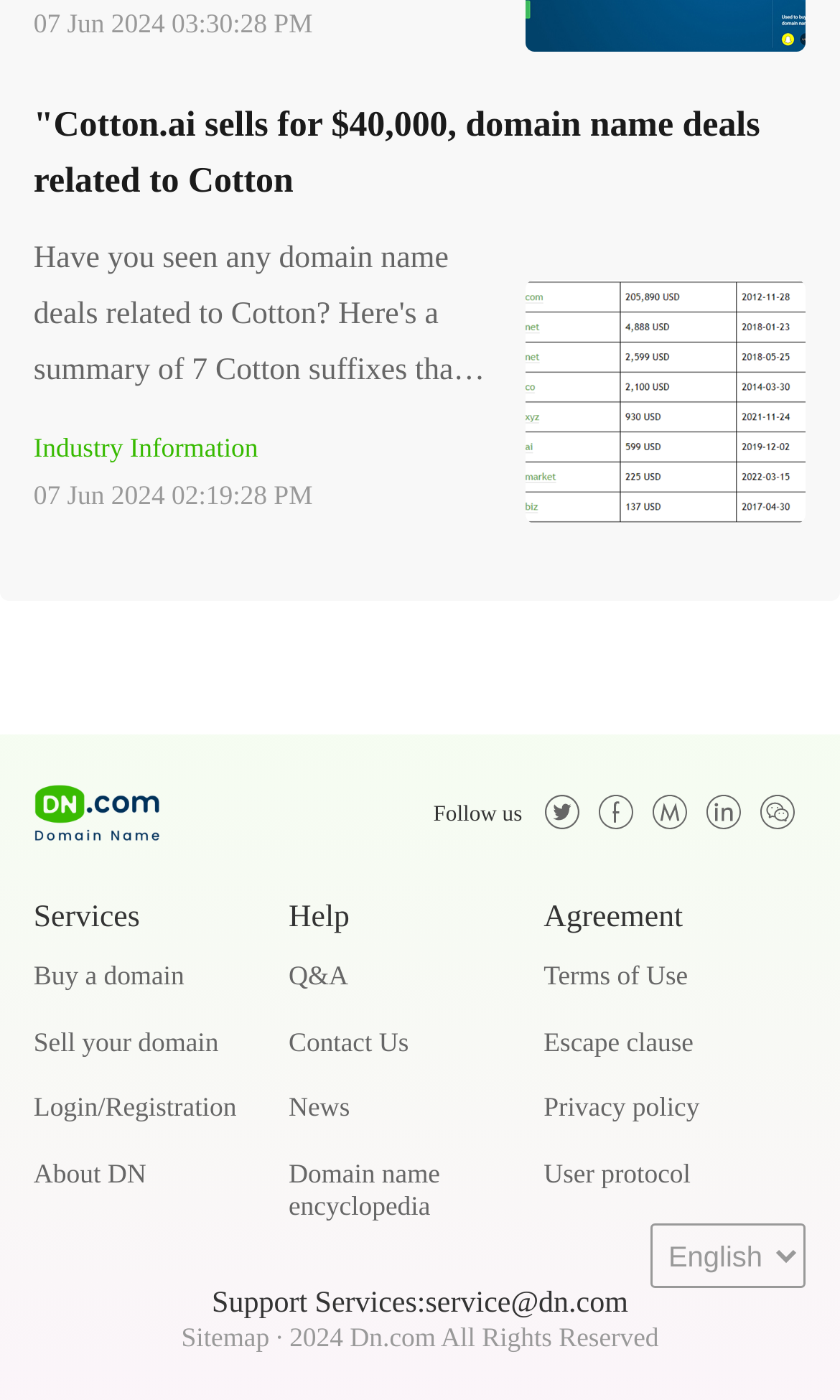What services are offered by the website? Based on the image, give a response in one word or a short phrase.

Buy, Sell, Login/Registration